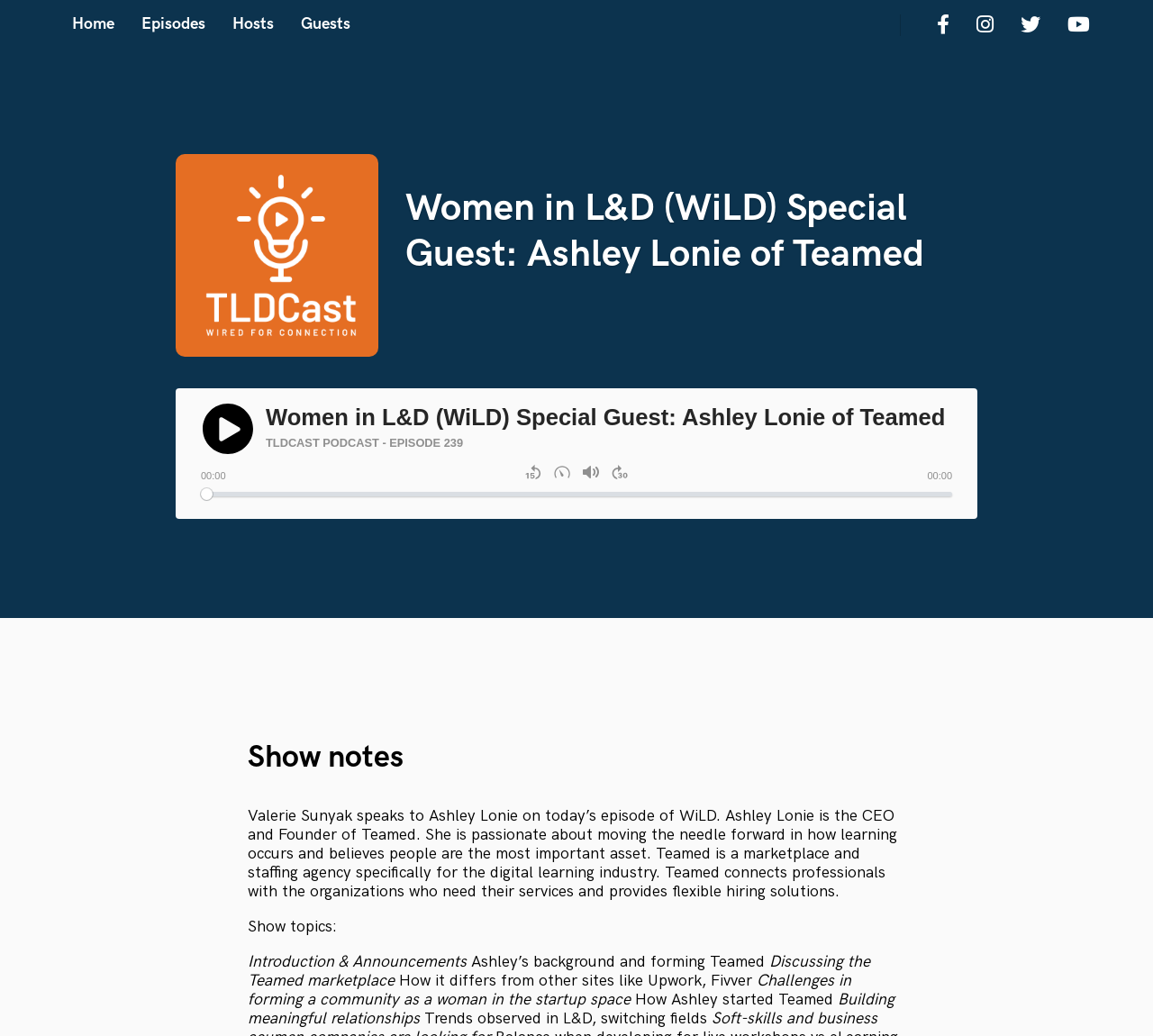Use a single word or phrase to respond to the question:
How many links are there in the top navigation bar?

4